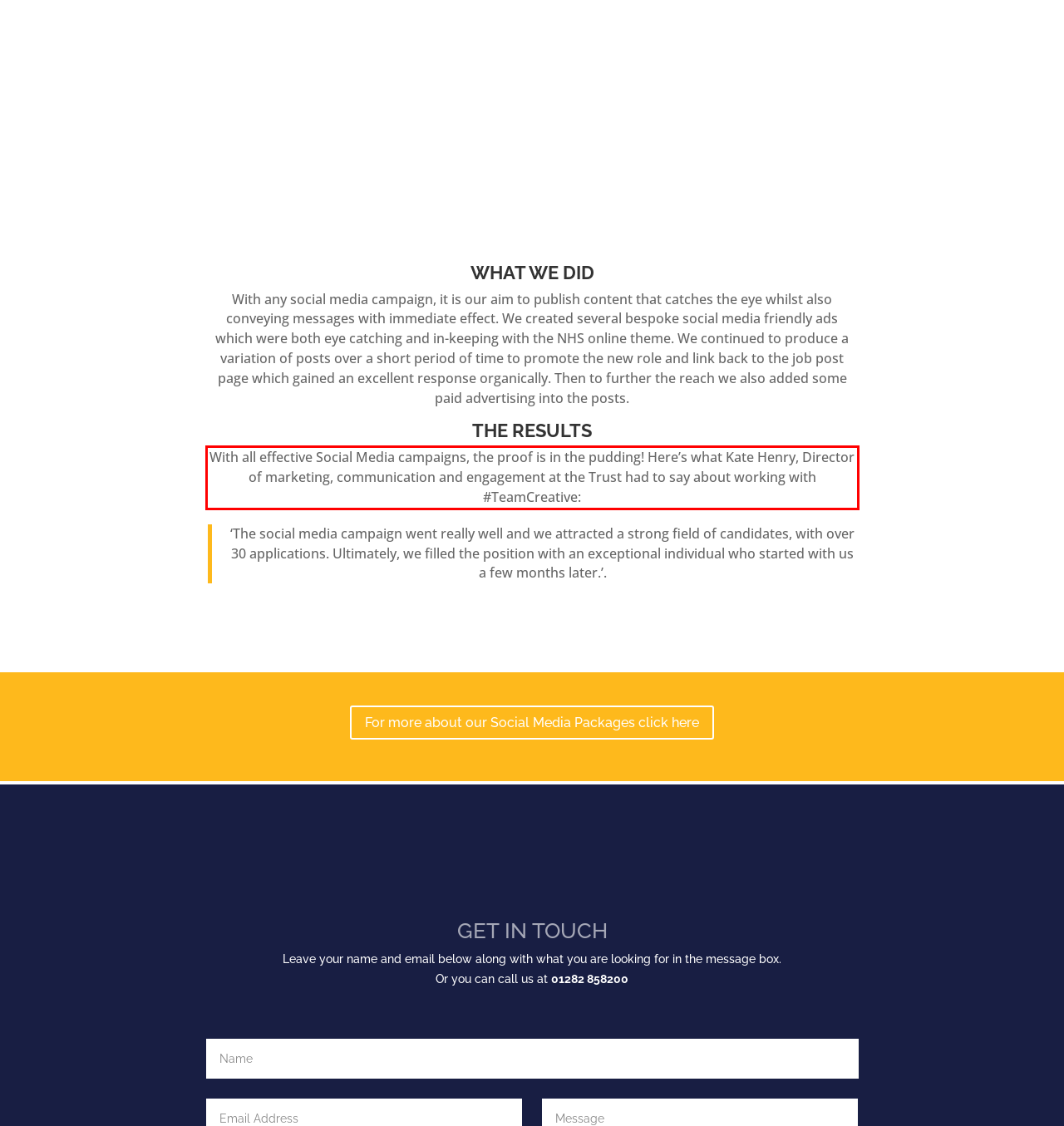Extract and provide the text found inside the red rectangle in the screenshot of the webpage.

With all effective Social Media campaigns, the proof is in the pudding! Here’s what Kate Henry, Director of marketing, communication and engagement at the Trust had to say about working with #TeamCreative: